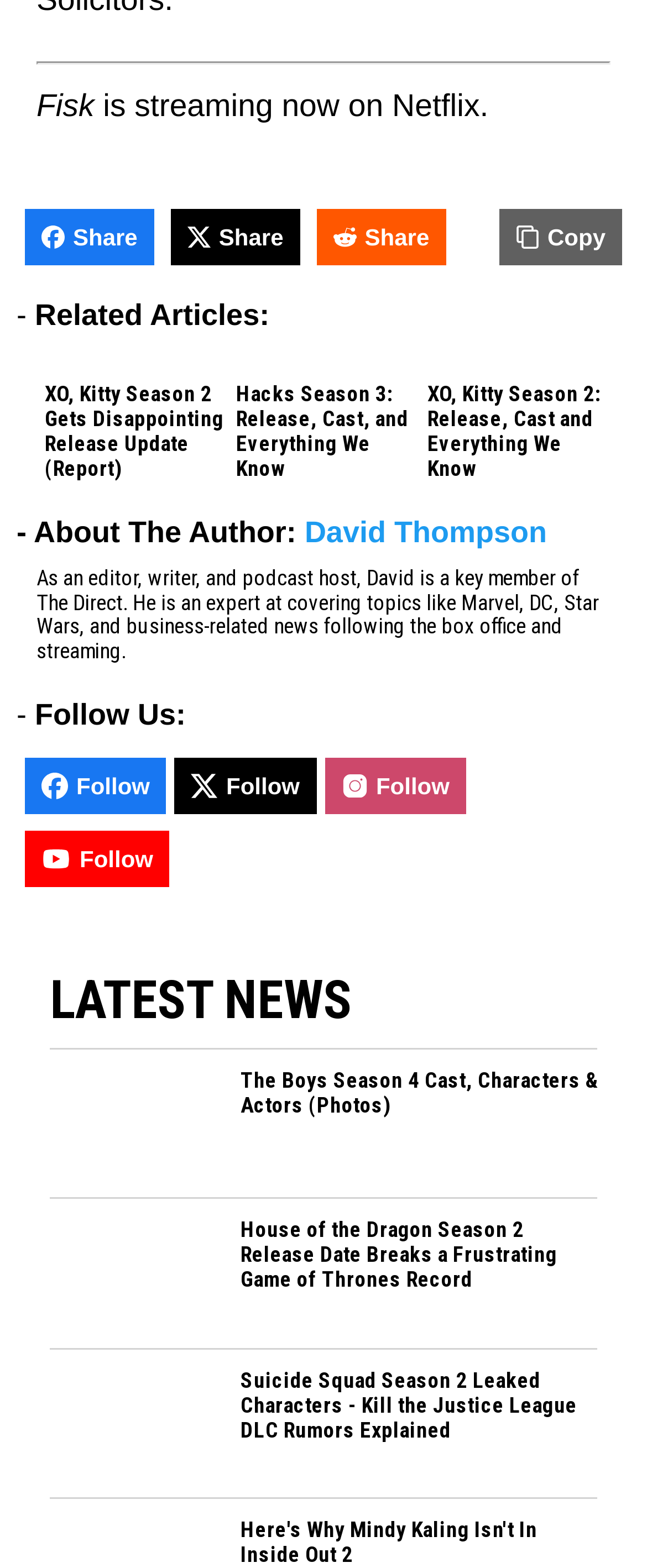Can you specify the bounding box coordinates for the region that should be clicked to fulfill this instruction: "Follow David Thompson".

[0.471, 0.329, 0.845, 0.35]